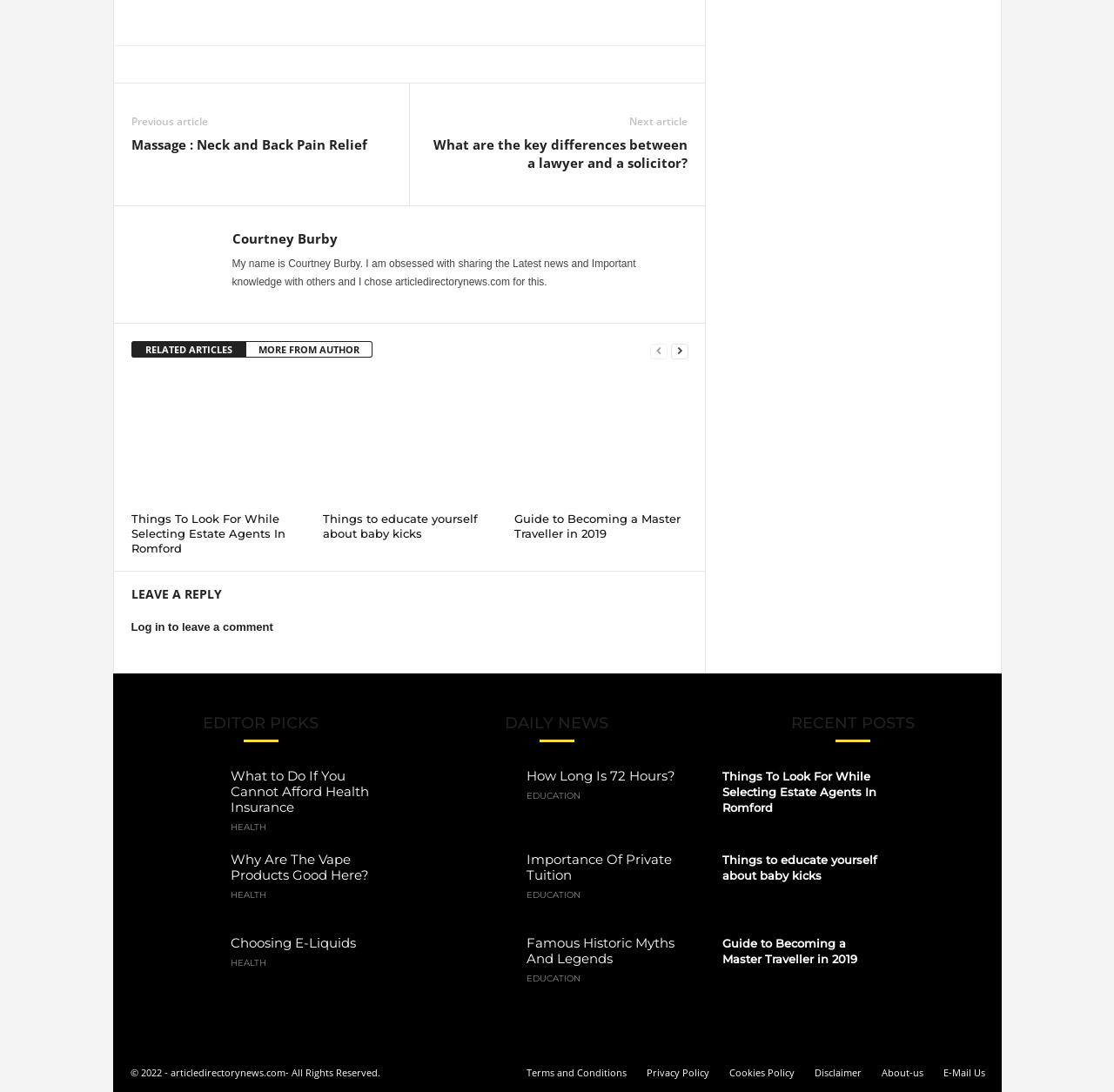How many related articles are there?
Please look at the screenshot and answer using one word or phrase.

3